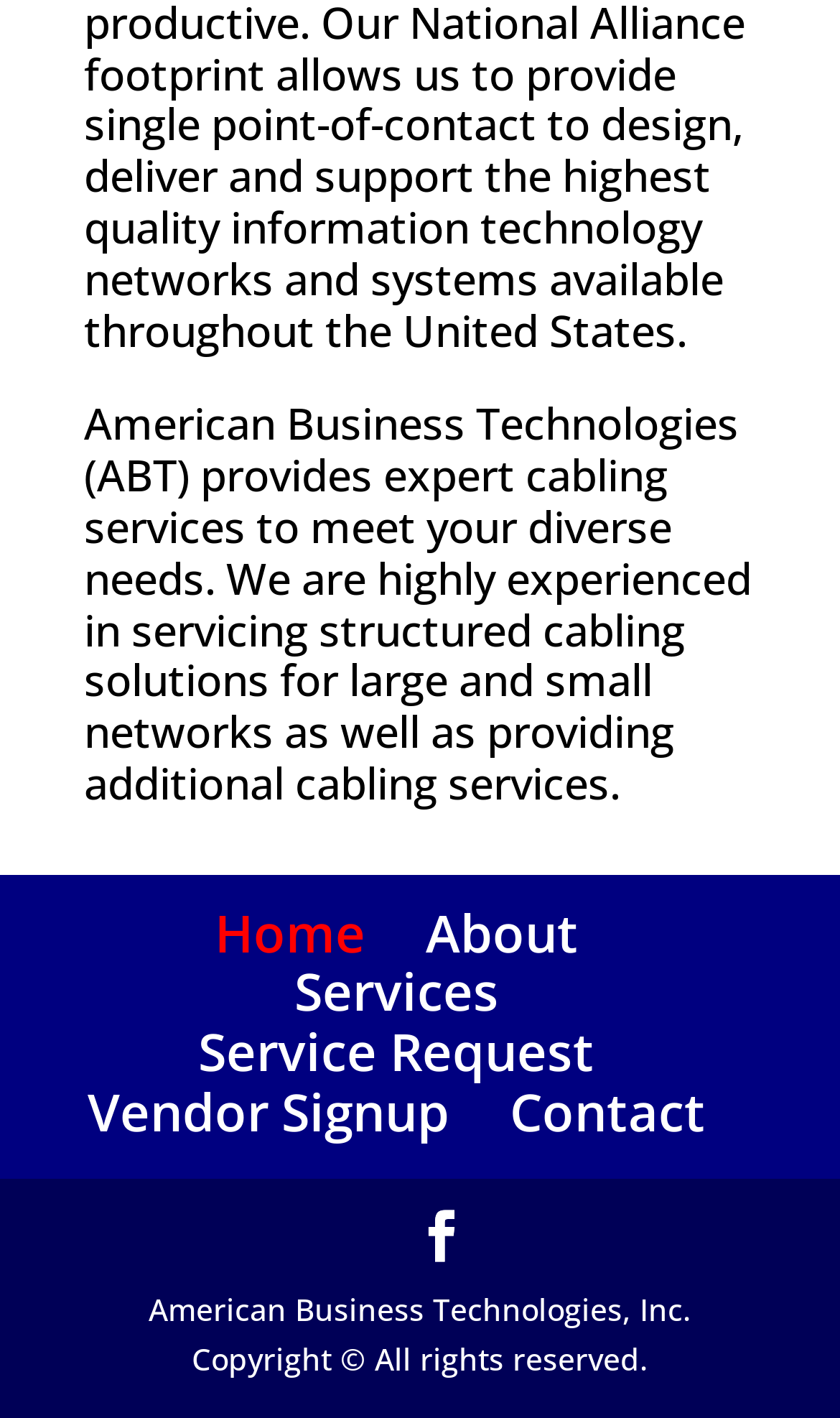What is the copyright information mentioned at the bottom of the webpage?
Look at the screenshot and respond with one word or a short phrase.

Copyright © All rights reserved